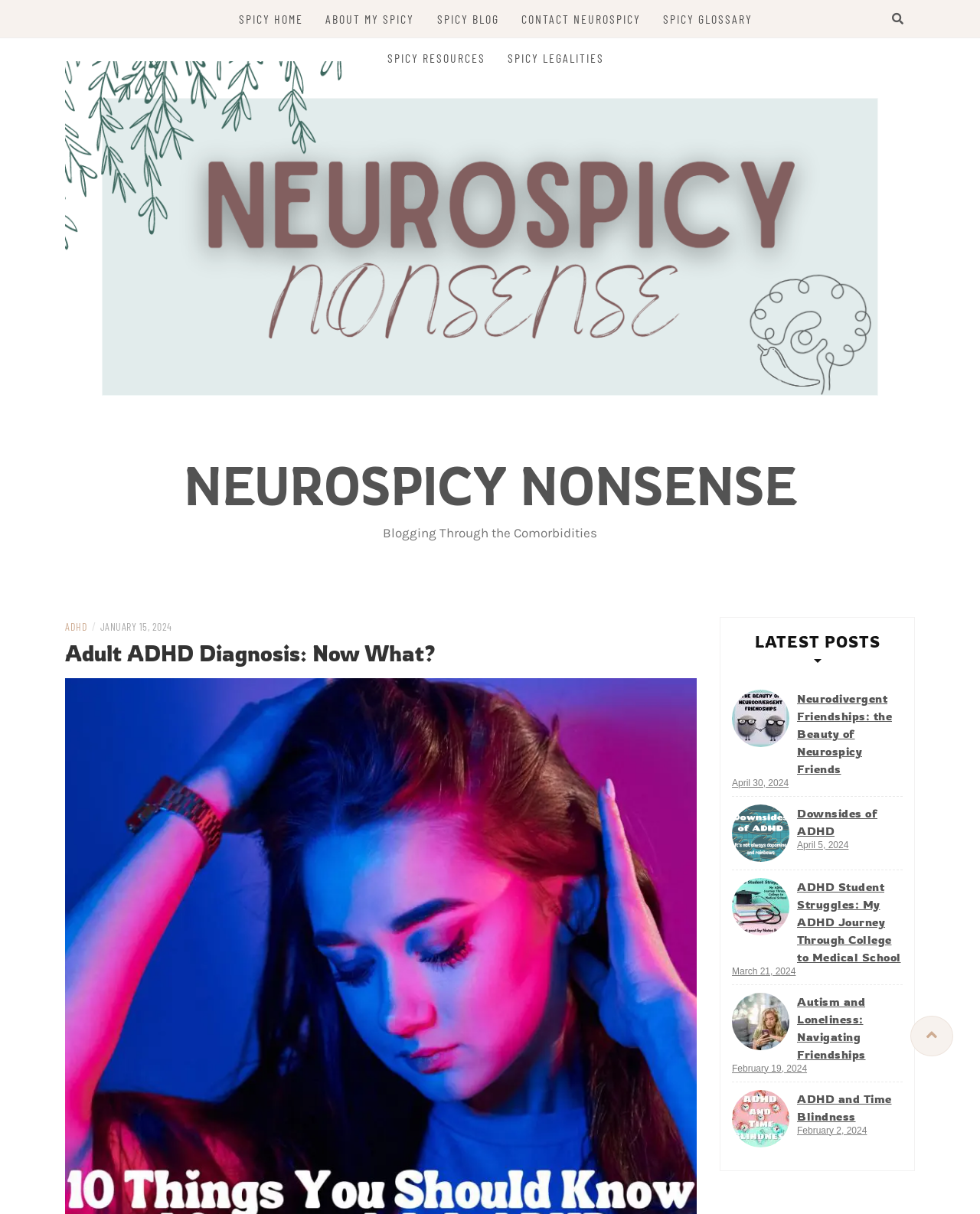Kindly determine the bounding box coordinates for the area that needs to be clicked to execute this instruction: "Read the latest post about Neurodivergent Friendships".

[0.747, 0.568, 0.805, 0.615]